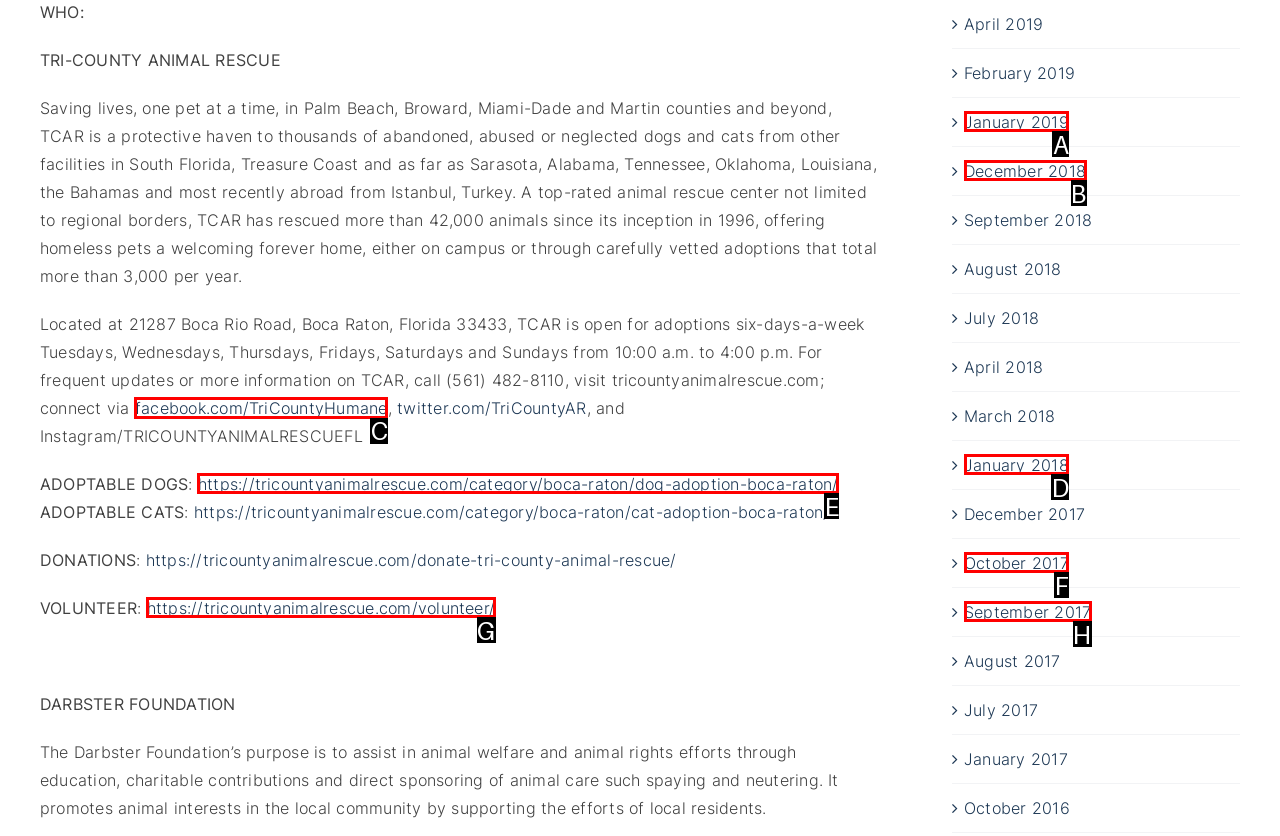Which choice should you pick to execute the task: Visit Facebook page
Respond with the letter associated with the correct option only.

C